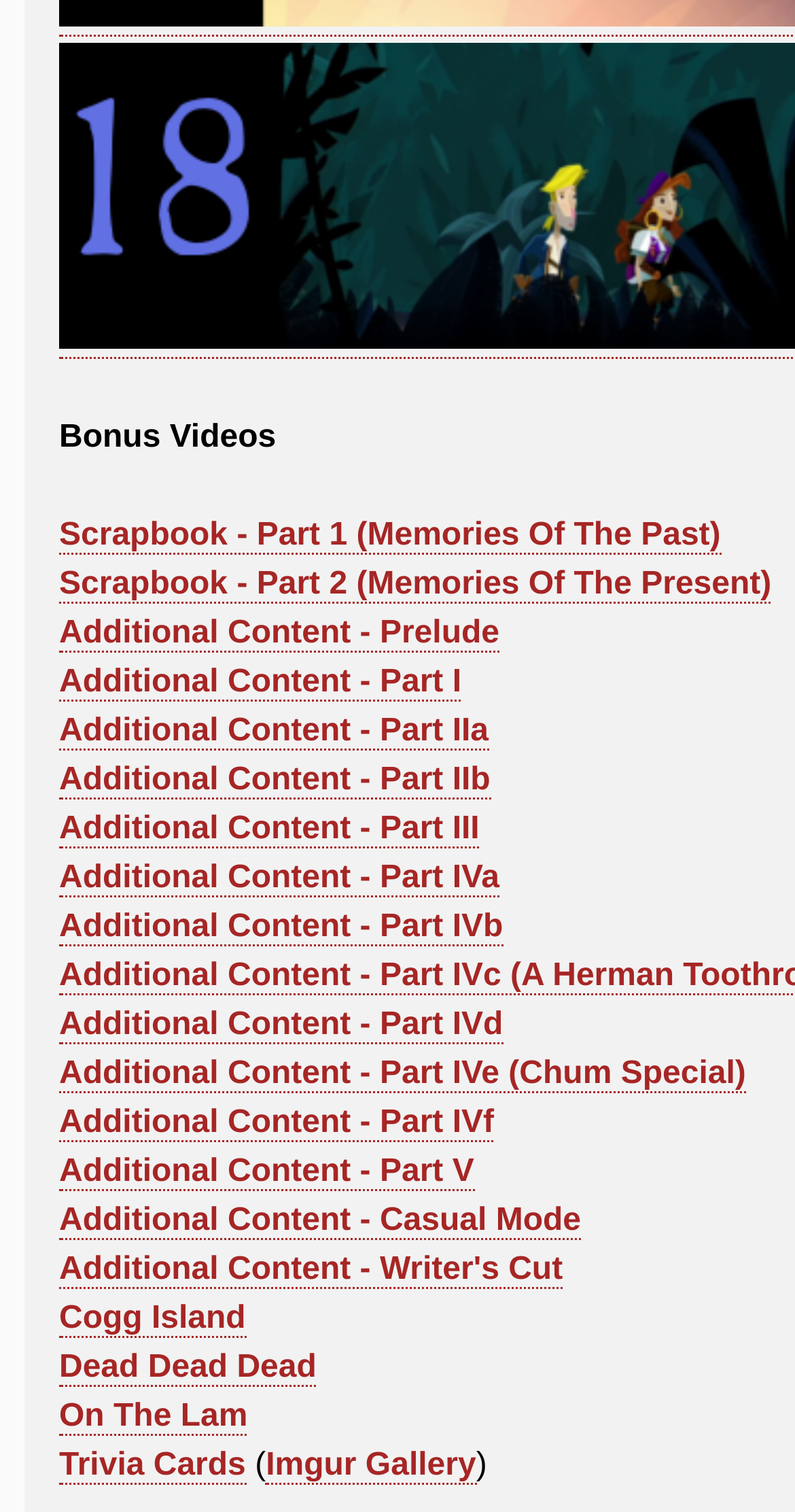What is the title of the link that contains the word 'Chum'?
Respond to the question with a well-detailed and thorough answer.

The link that contains the word 'Chum' is titled 'Additional Content - Part IVe (Chum Special)'.